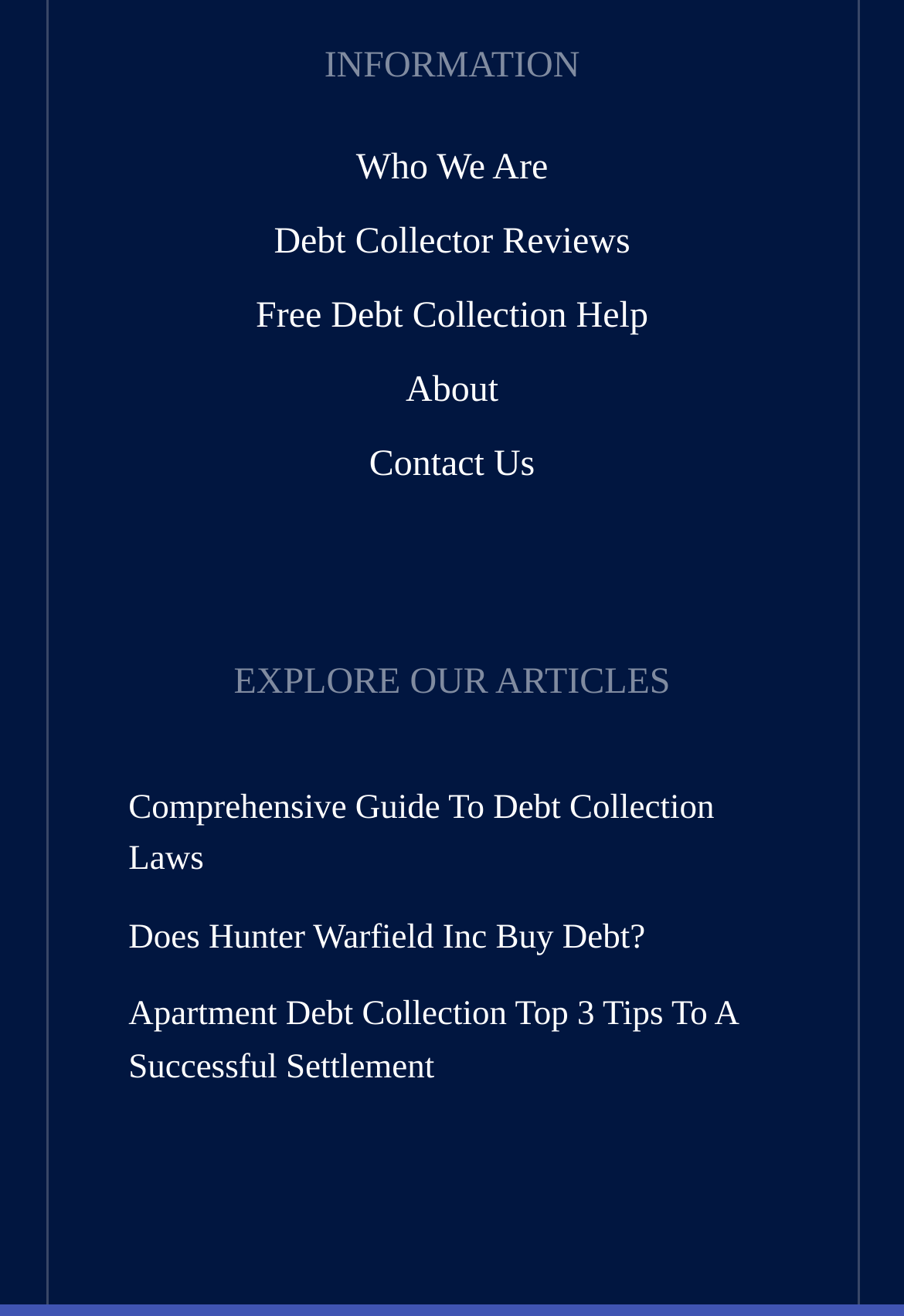Find the bounding box coordinates of the area to click in order to follow the instruction: "Read 'Comprehensive Guide To Debt Collection Laws'".

[0.142, 0.595, 0.858, 0.674]